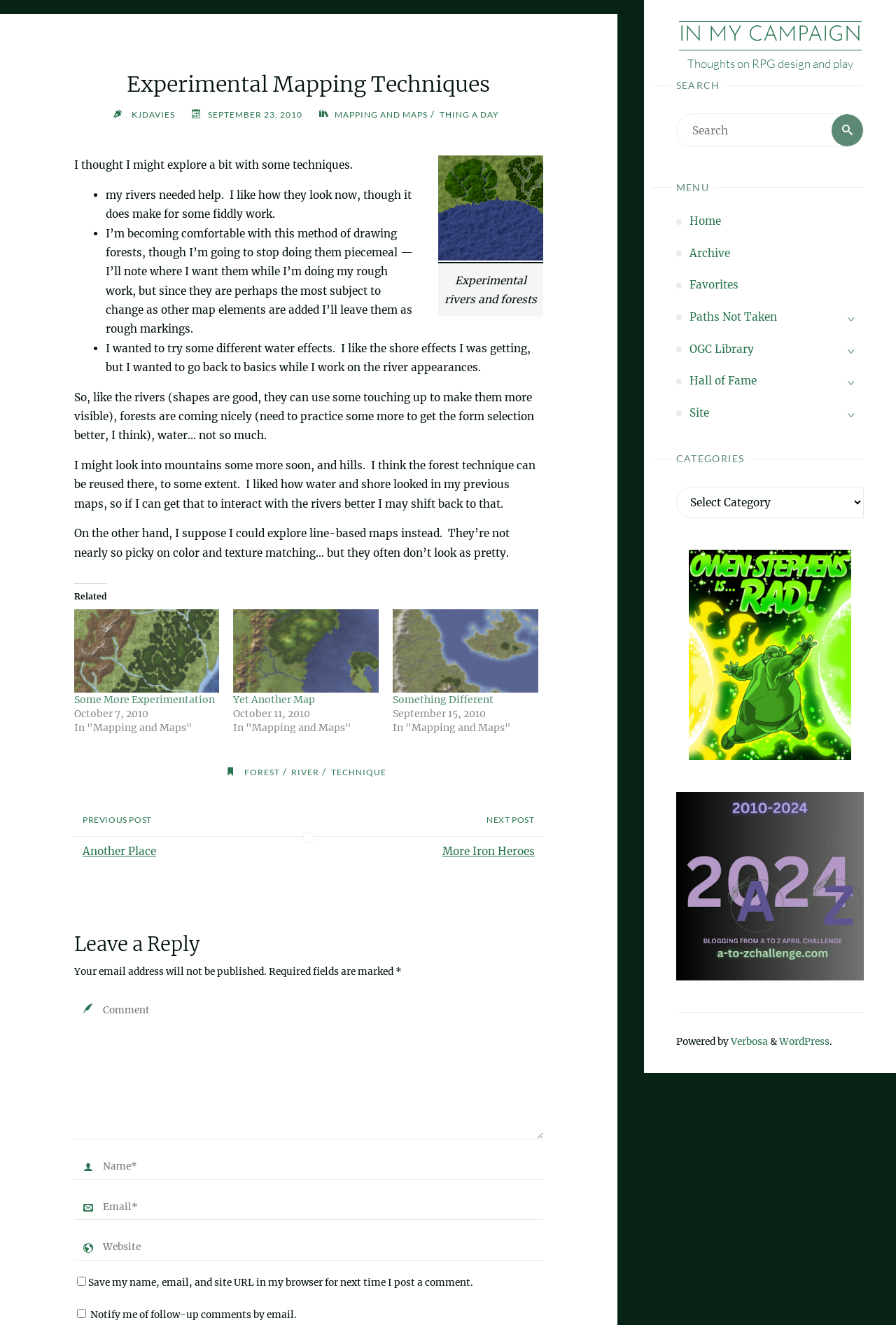What is the website powered by?
Refer to the image and respond with a one-word or short-phrase answer.

Verbosa and WordPress